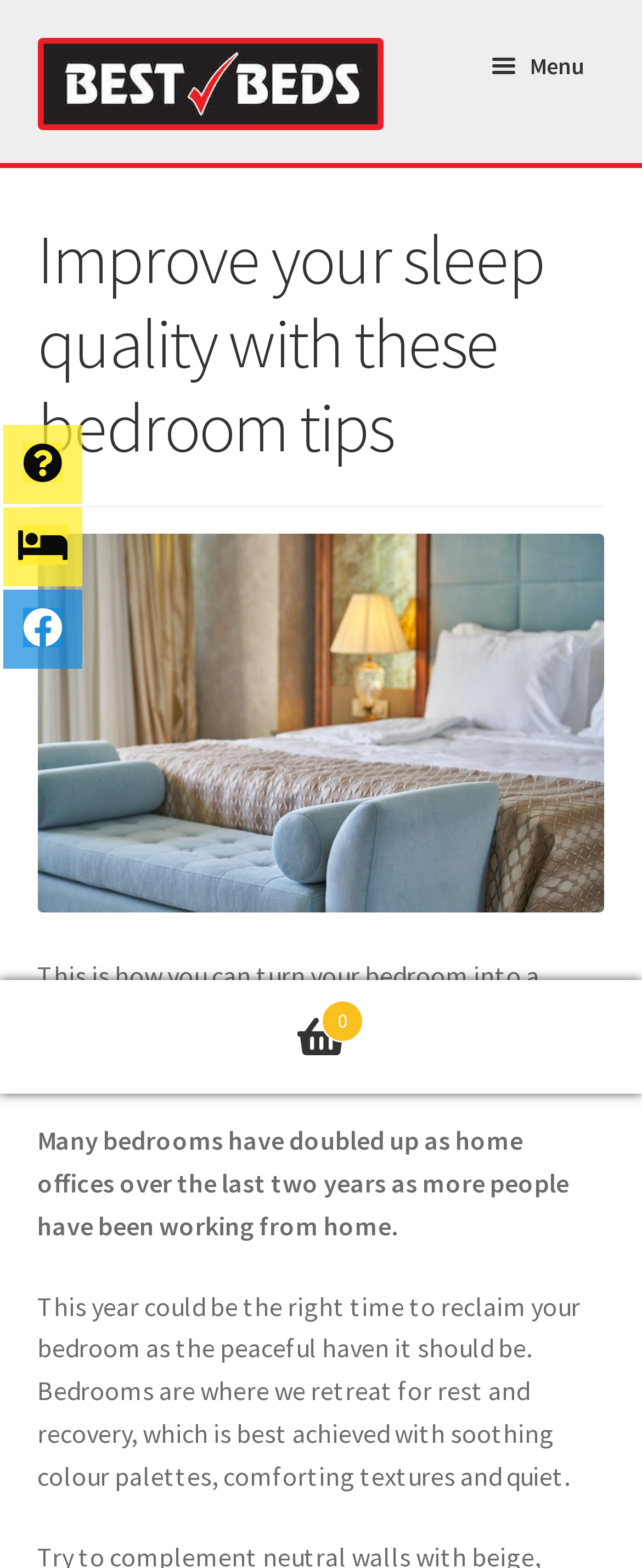Please identify the bounding box coordinates of the element that needs to be clicked to execute the following command: "Watch videos". Provide the bounding box using four float numbers between 0 and 1, formatted as [left, top, right, bottom].

None